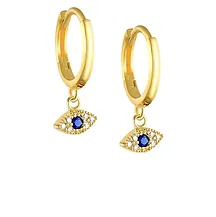Give a meticulous account of what the image depicts.

This image features a pair of elegant gold hoop earrings, adorned with a charming drop design resembling an eye. The eye charm is embellished with a deep blue central stone, surrounded by sparkling accents, creating a captivating and stylish look. These earrings capture an essence of sophistication, making them a perfect accessory for various occasions. Ideal for both everyday wear and special events, they add a touch of glamour to any outfit. Explore more jewelry options, including necklaces and bracelets, to find the perfect match for your personal style.